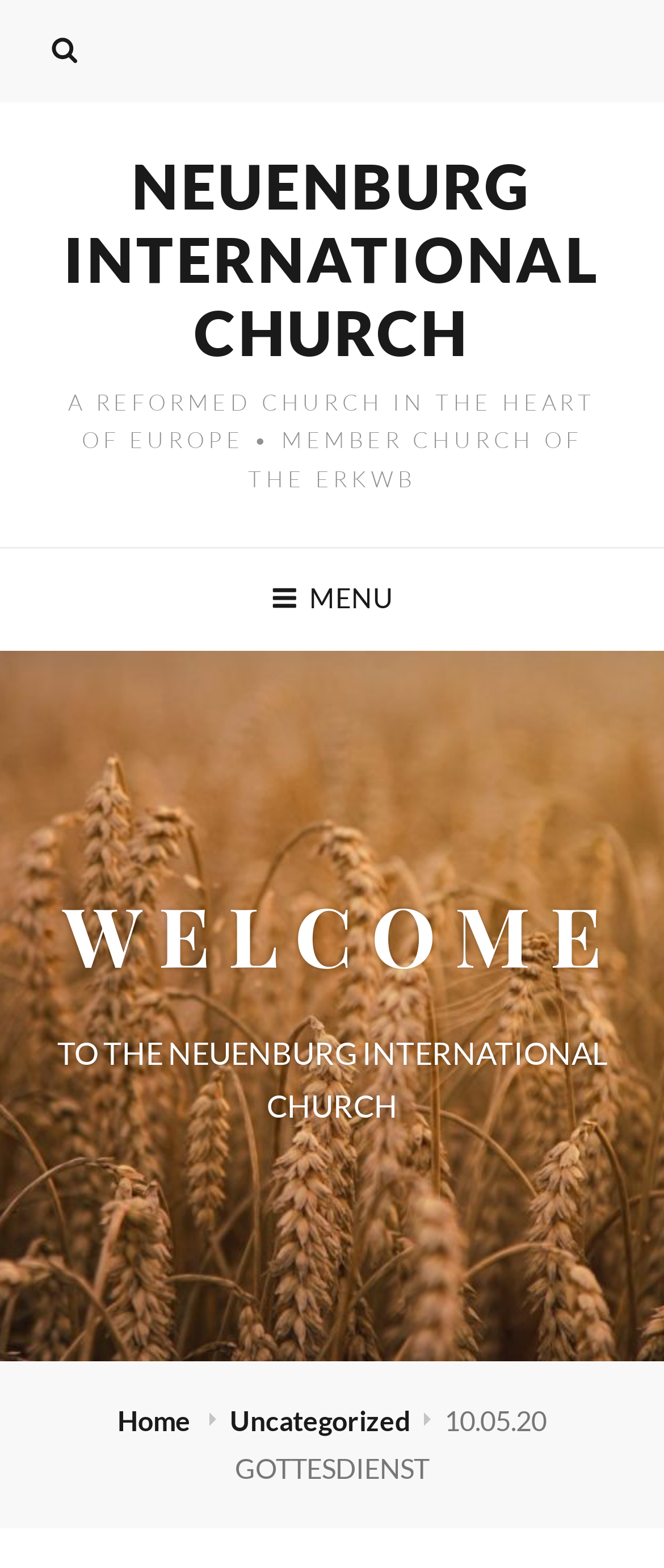Give the bounding box coordinates for the element described as: "NEUENBURG INTERNATIONAL CHURCH".

[0.096, 0.094, 0.904, 0.236]